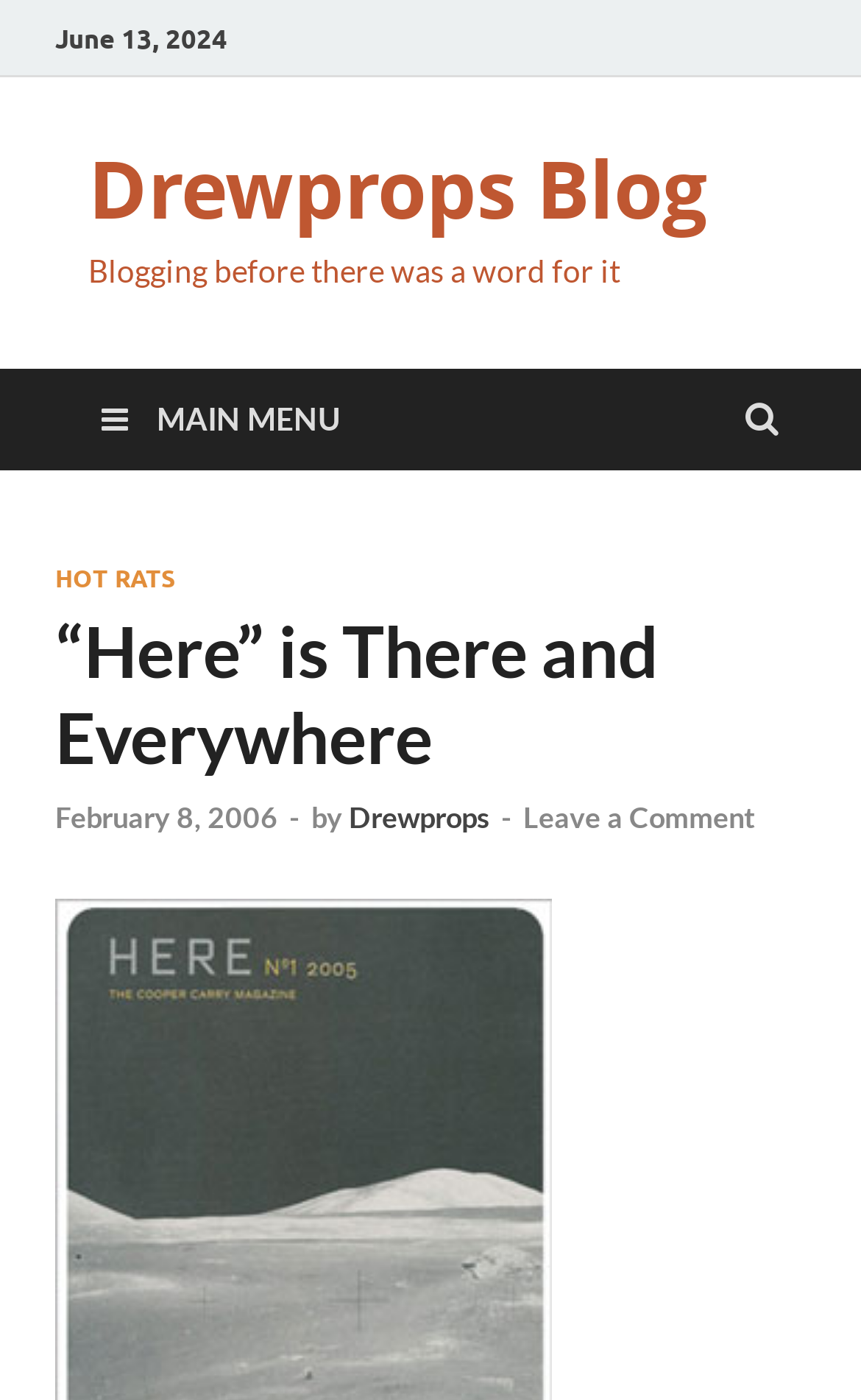Find the bounding box coordinates for the element described here: "Leave a Comment".

[0.608, 0.57, 0.877, 0.596]